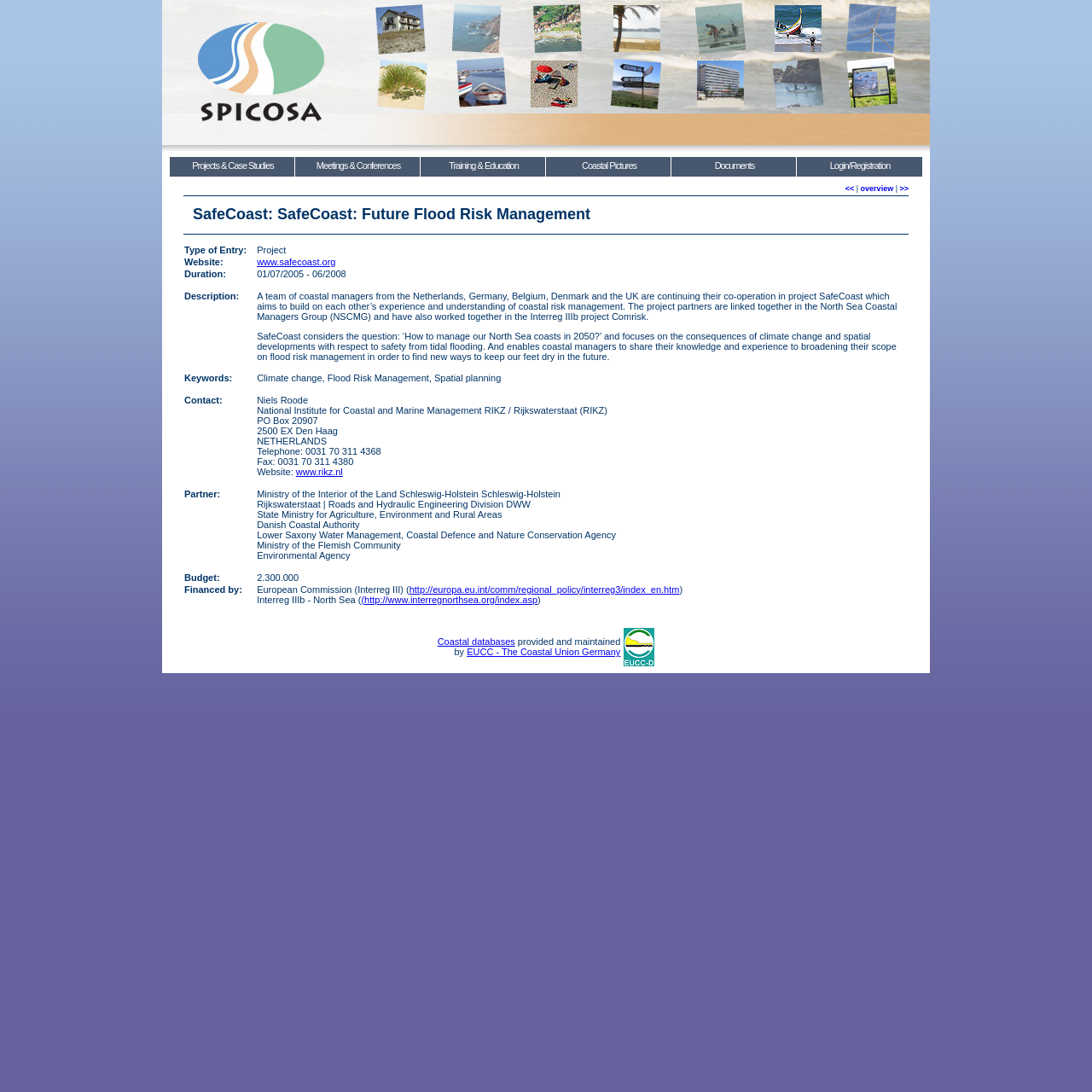Provide the bounding box coordinates of the section that needs to be clicked to accomplish the following instruction: "Visit the 'www.safecoast.org' website."

[0.235, 0.235, 0.307, 0.244]